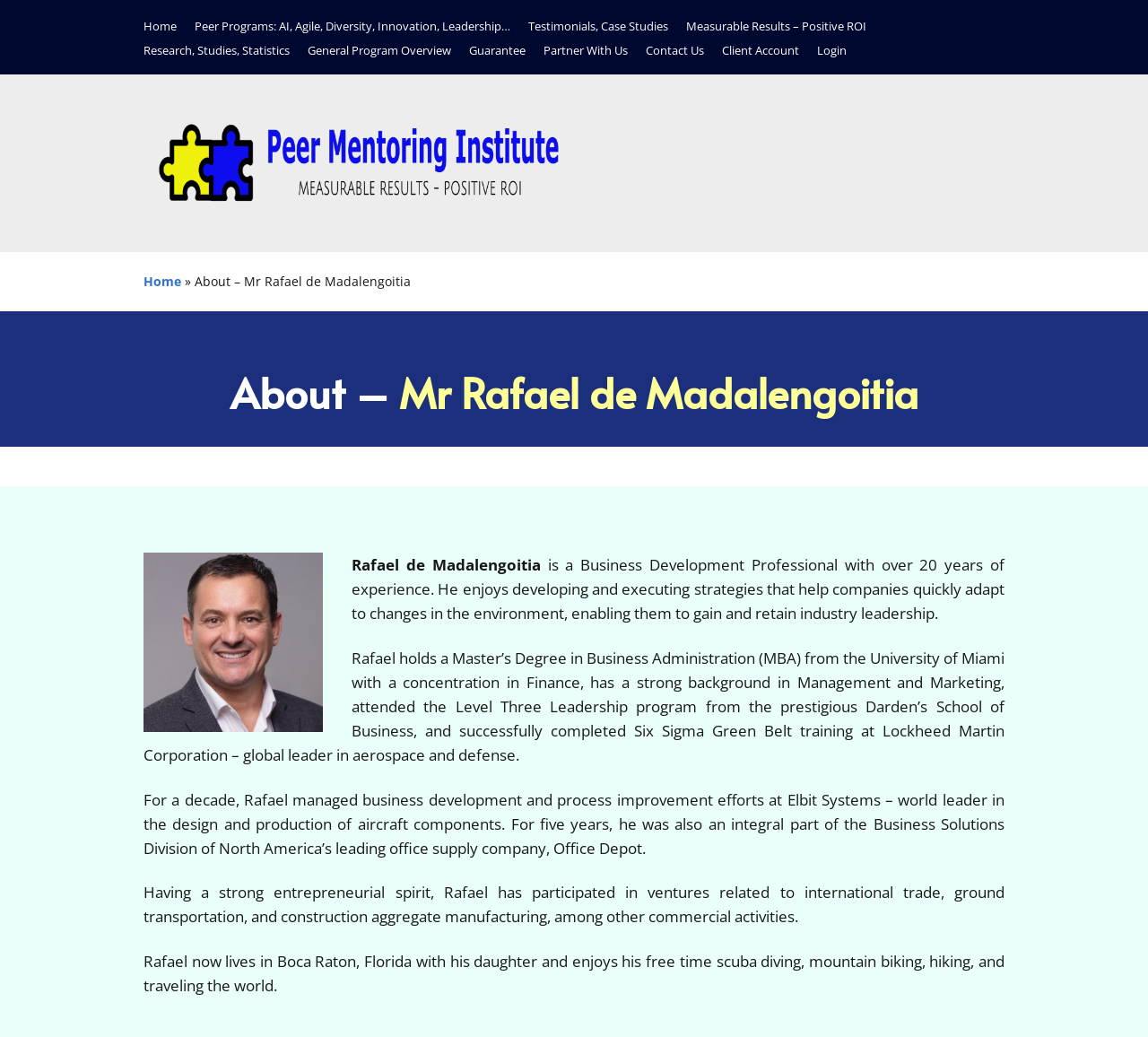Identify the bounding box coordinates of the section that should be clicked to achieve the task described: "Click on the Home link".

[0.125, 0.017, 0.154, 0.033]